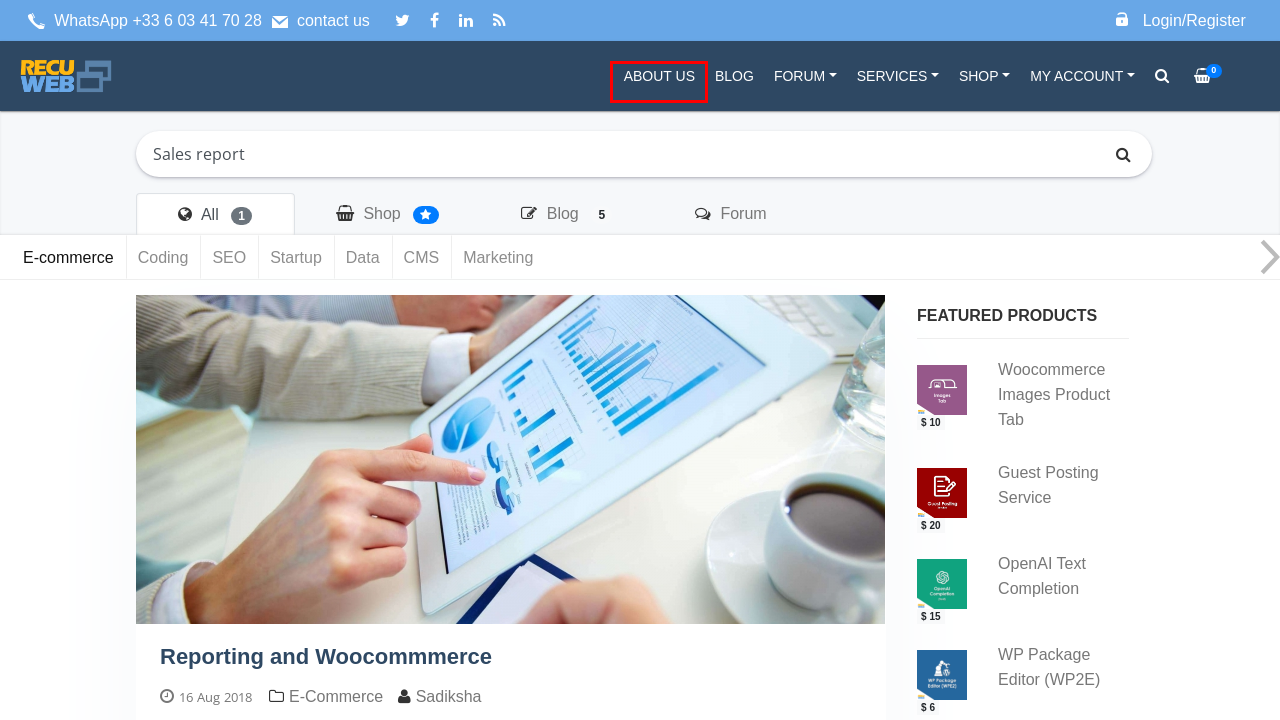Observe the provided screenshot of a webpage that has a red rectangle bounding box. Determine the webpage description that best matches the new webpage after clicking the element inside the red bounding box. Here are the candidates:
A. Blog • Code Market
B. Loading....
C. Category E-commerce • Code Market
D. OpenAI Text Completion • Code Market
E. Category Coding • Code Market
F. About Us • Code Market
G. Category Marketing • Code Market
H. Log In ‹ Code Market — WordPress

F